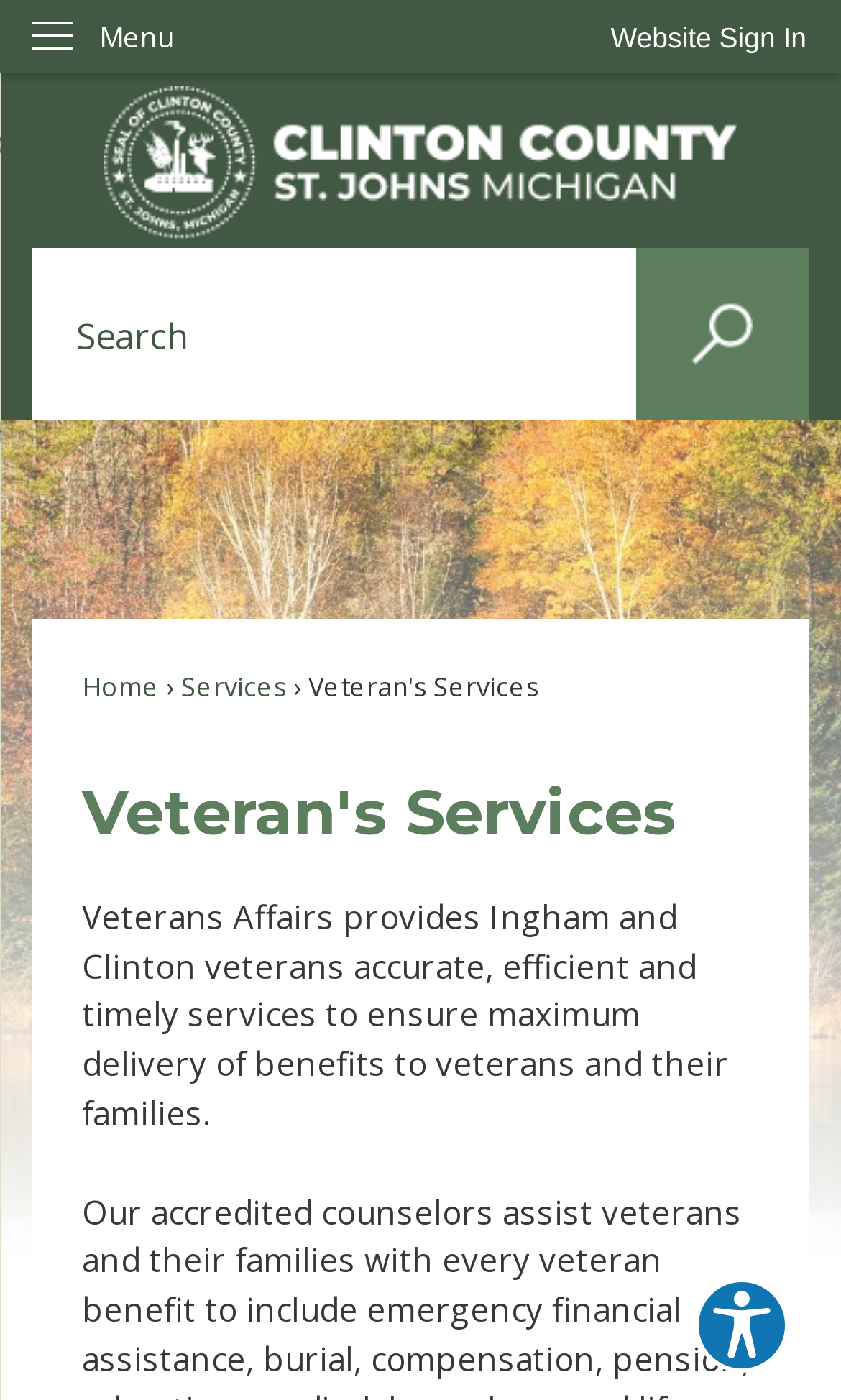Locate the bounding box coordinates of the clickable region necessary to complete the following instruction: "Navigate to the services page". Provide the coordinates in the format of four float numbers between 0 and 1, i.e., [left, top, right, bottom].

[0.216, 0.478, 0.341, 0.504]